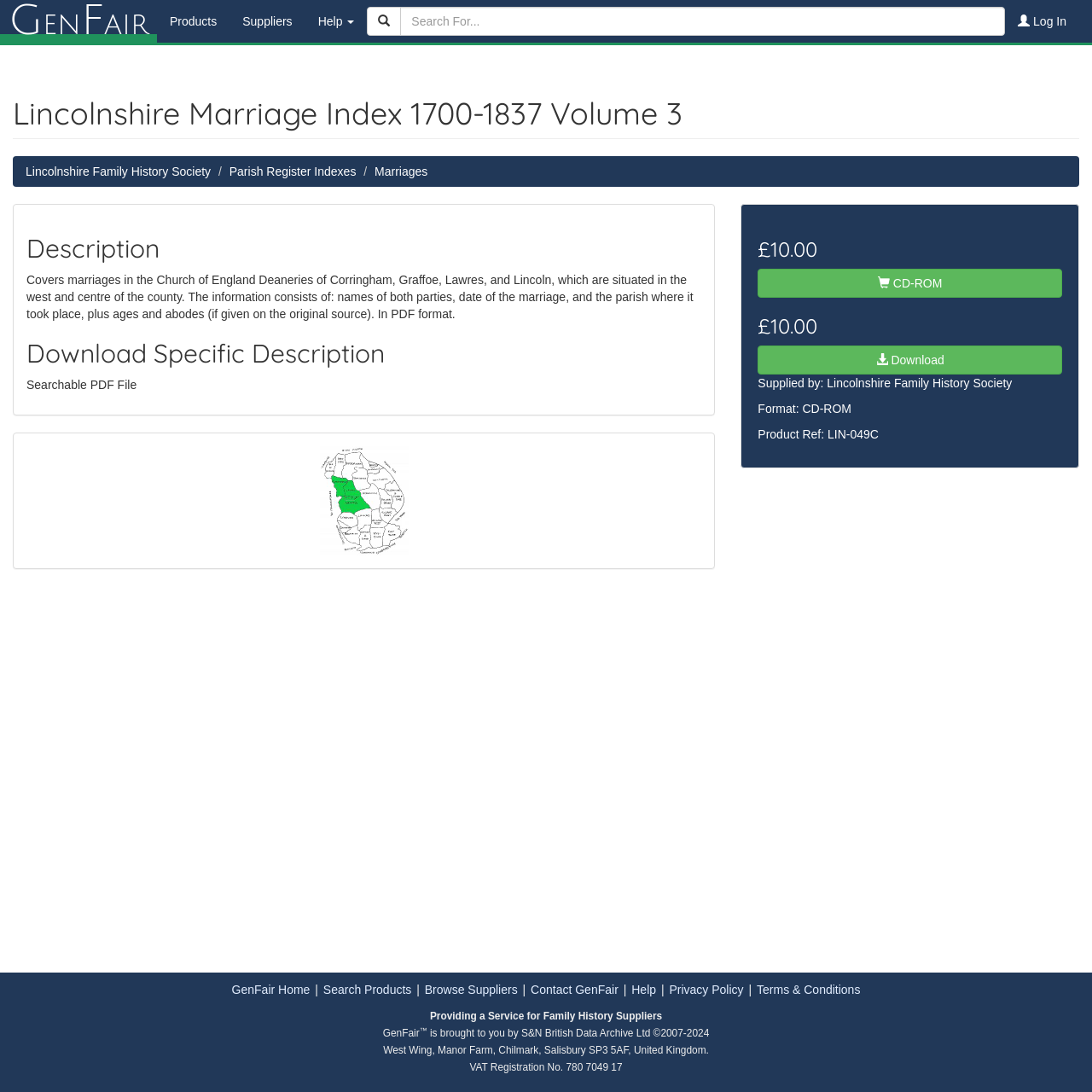Offer a detailed account of what is visible on the webpage.

The webpage is about a product called "Lincolnshire Marriage Index 1700-1837 Volume 3" on the GenFair platform. At the top, there are several links, including "GenFair", "Products", "Suppliers", and "Help", as well as a search bar and a "Log In" button. 

Below the top navigation, there is a large heading that displays the product title. On the left side, there are several links related to the product, including "Lincolnshire Family History Society", "Parish Register Indexes", and "Marriages". 

To the right of these links, there is a section that provides a description of the product, which covers marriages in the Church of England Deaneries of Corringham, Graffoe, Lawres, and Lincoln. The description also mentions that the information includes names of both parties, date of the marriage, and the parish where it took place, plus ages and abodes (if given on the original source). 

Below the description, there are several headings and buttons, including "Download Specific Description", "Product Image", and options to purchase the product on CD-ROM or as a downloadable file, both priced at £10.00. The supplier of the product is listed as Lincolnshire Family History Society. 

At the bottom of the page, there is a section with links to GenFair's home page, search products, browse suppliers, contact GenFair, help, privacy policy, and terms and conditions. There is also a statement about GenFair providing a service for family history suppliers, along with copyright information and a physical address.